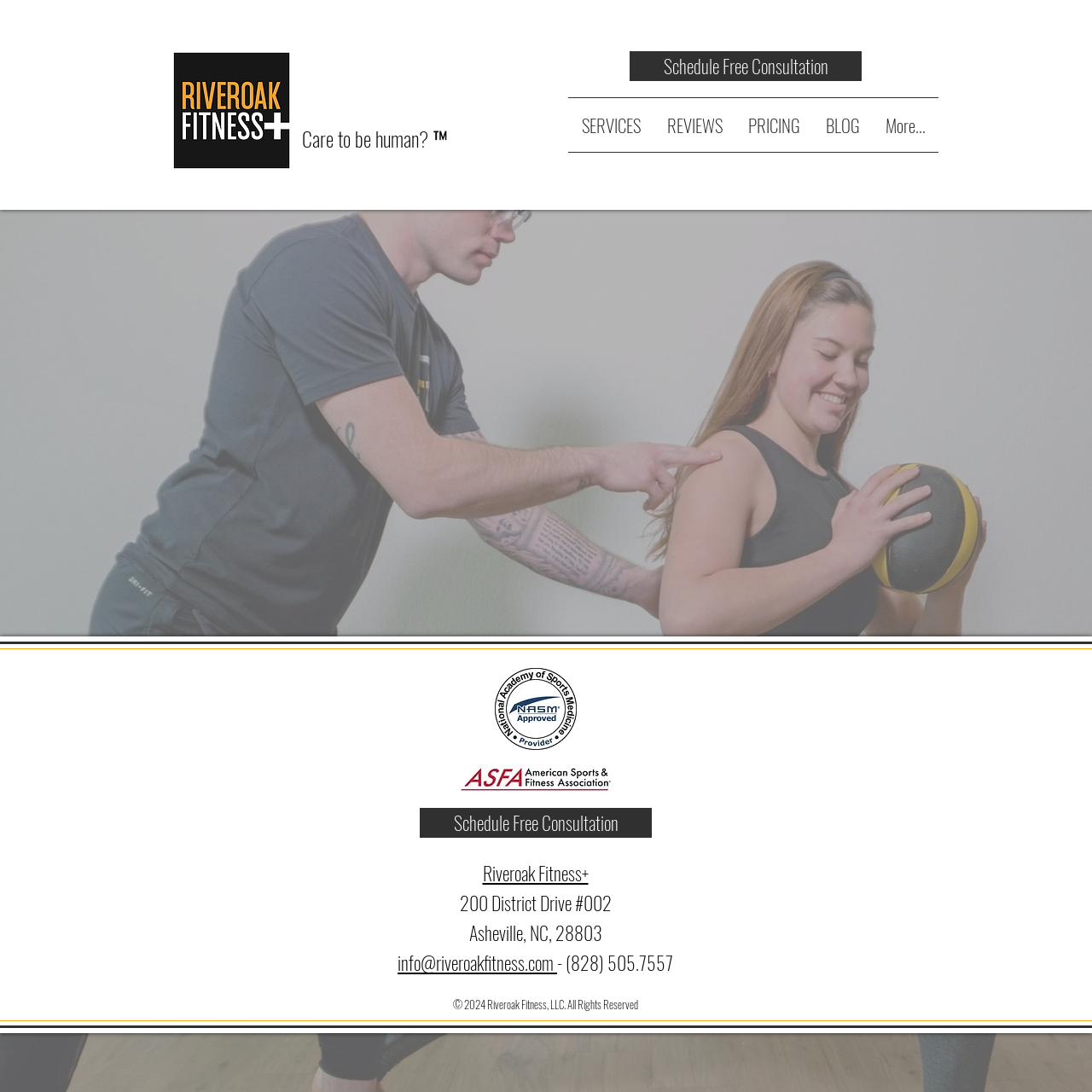Determine the bounding box coordinates for the element that should be clicked to follow this instruction: "Click the Riveroak Fitness Logo". The coordinates should be given as four float numbers between 0 and 1, in the format [left, top, right, bottom].

[0.158, 0.047, 0.266, 0.155]